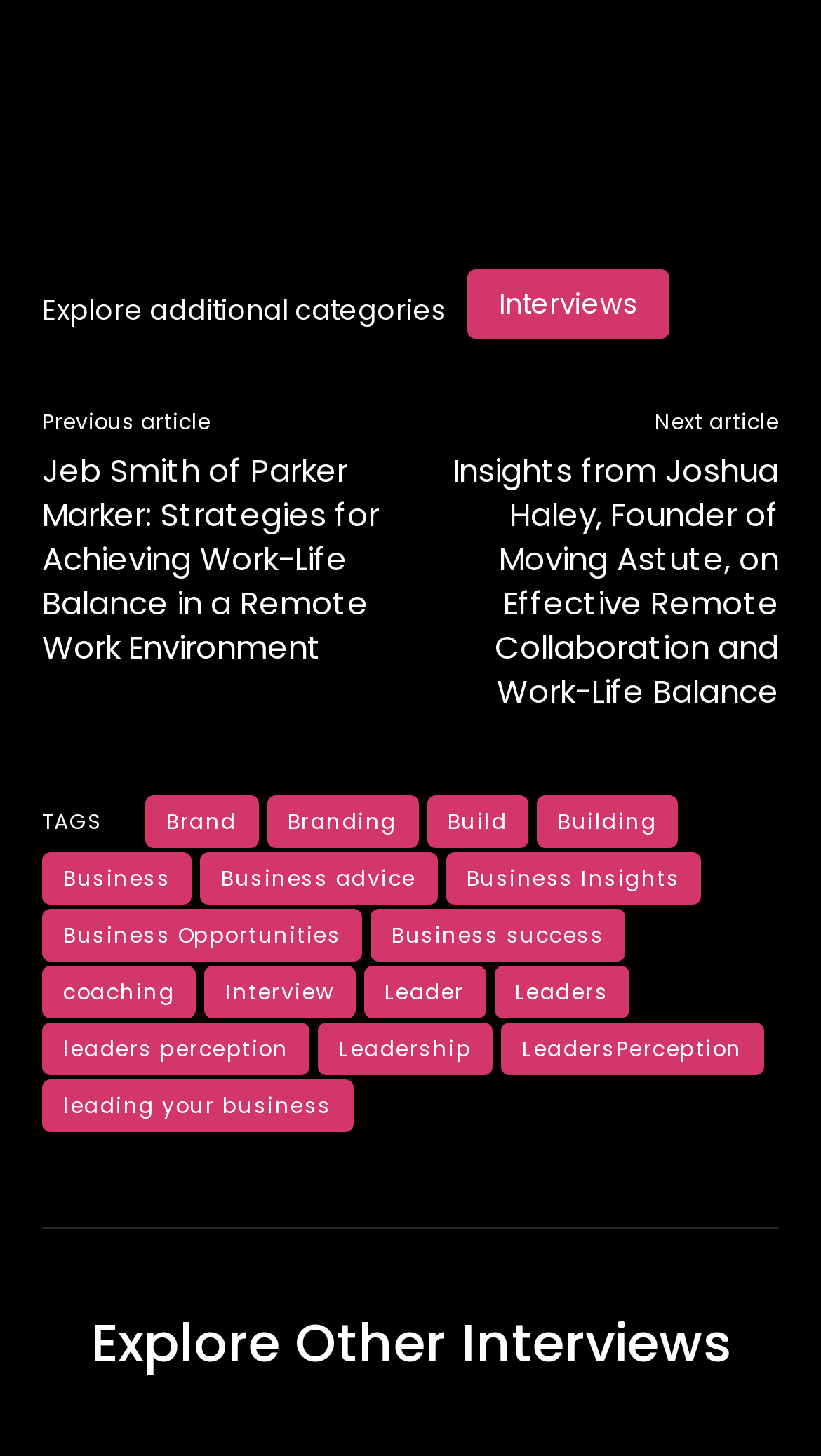What is the title of the section below the articles?
Answer the question with just one word or phrase using the image.

Explore Other Interviews